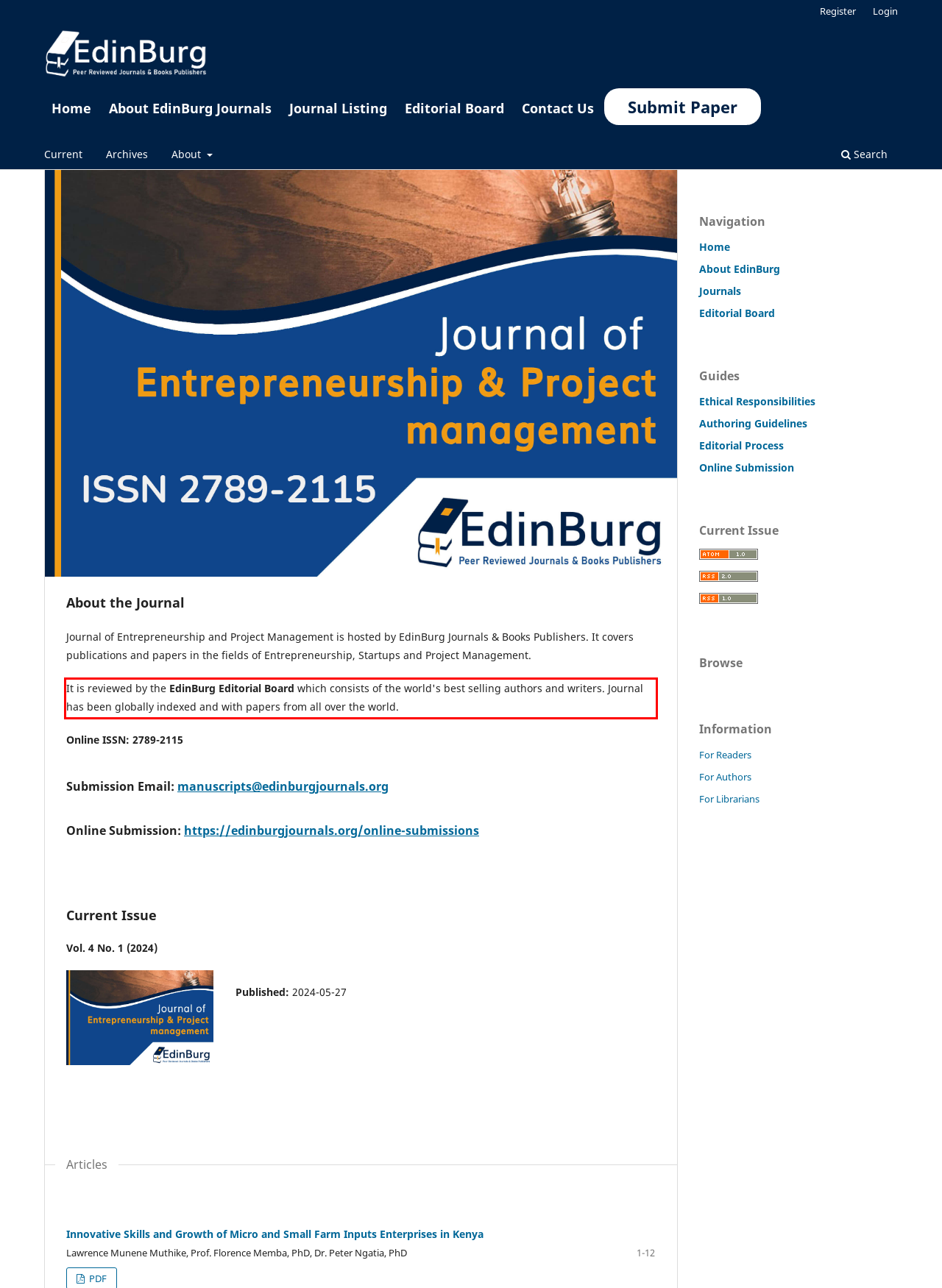Please examine the webpage screenshot and extract the text within the red bounding box using OCR.

It is reviewed by the EdinBurg Editorial Board which consists of the world's best selling authors and writers. Journal has been globally indexed and with papers from all over the world.